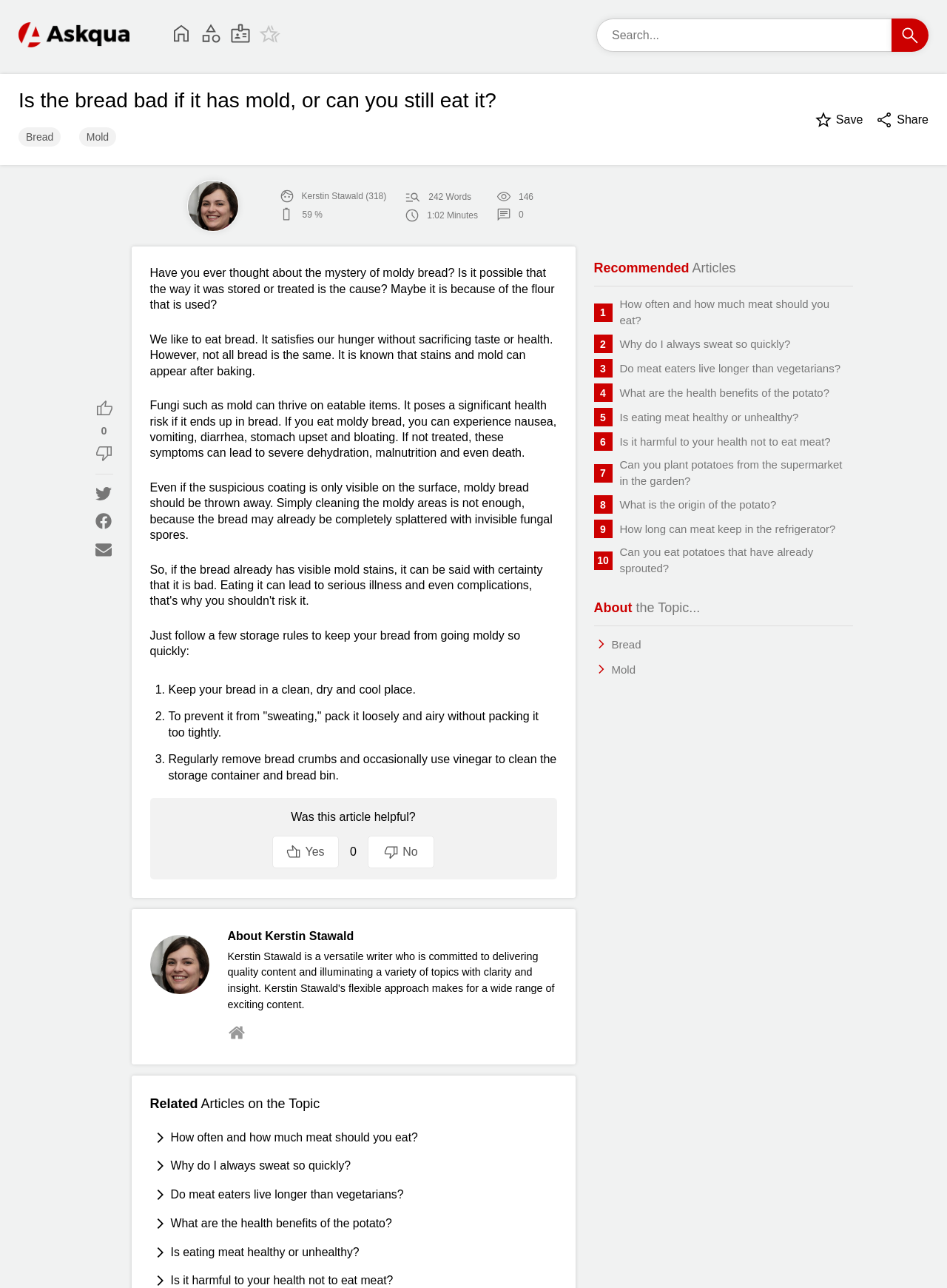Craft a detailed narrative of the webpage's structure and content.

This webpage is about the topic of bread with mold and whether it is still edible or not. At the top of the page, there is a navigation bar with links to the home page, topics, authors, and favorites. Next to the navigation bar, there is a search box with a magnifying glass icon.

Below the navigation bar, there is a header section with the title of the article "Is the bread bad if it has mold, or can you still eat it?" in a large font. Below the title, there are two links to related topics, "Bread" and "Mold".

The main content of the page is divided into two sections. The first section is an article that discusses the issue of moldy bread, its causes, and its health risks. The article is written in a clear and concise manner, with short paragraphs and headings to break up the text. There are also several static text elements that provide additional information, such as the symptoms of eating moldy bread and the importance of proper bread storage.

The second section is a sidebar that provides information about the author, Kerstin Stawald, including her profile picture, a brief description, and a link to her website. Below the author information, there is a section that displays related articles on the topic.

Throughout the page, there are several images, including icons for the navigation bar, the search box, and the author profile picture. There are also several buttons and links, including a "Save" button, a "Share" button, and links to related articles.